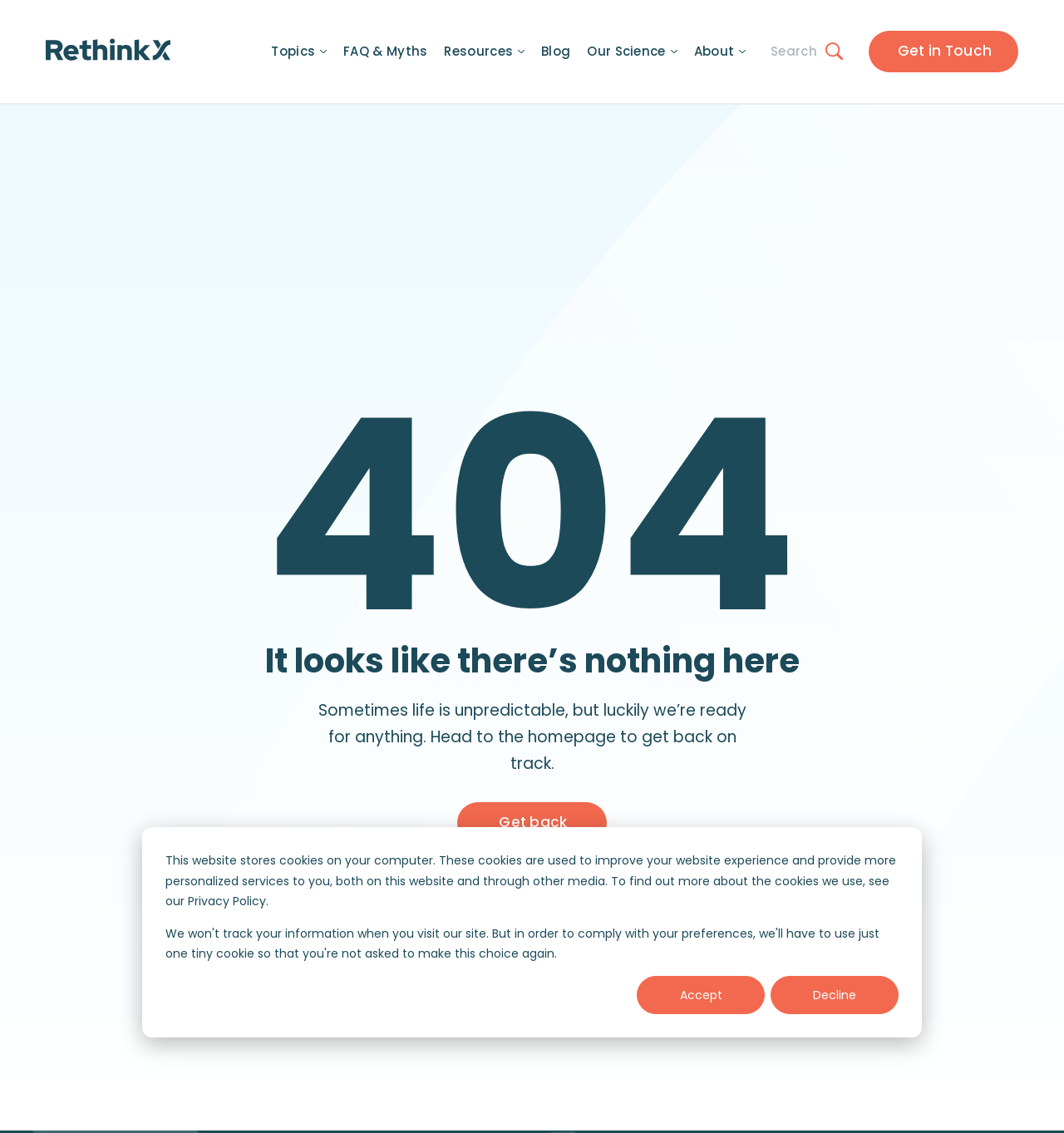Determine the bounding box coordinates of the region to click in order to accomplish the following instruction: "Open the 'About Us' menu". Provide the coordinates as four float numbers between 0 and 1, specifically [left, top, right, bottom].

None